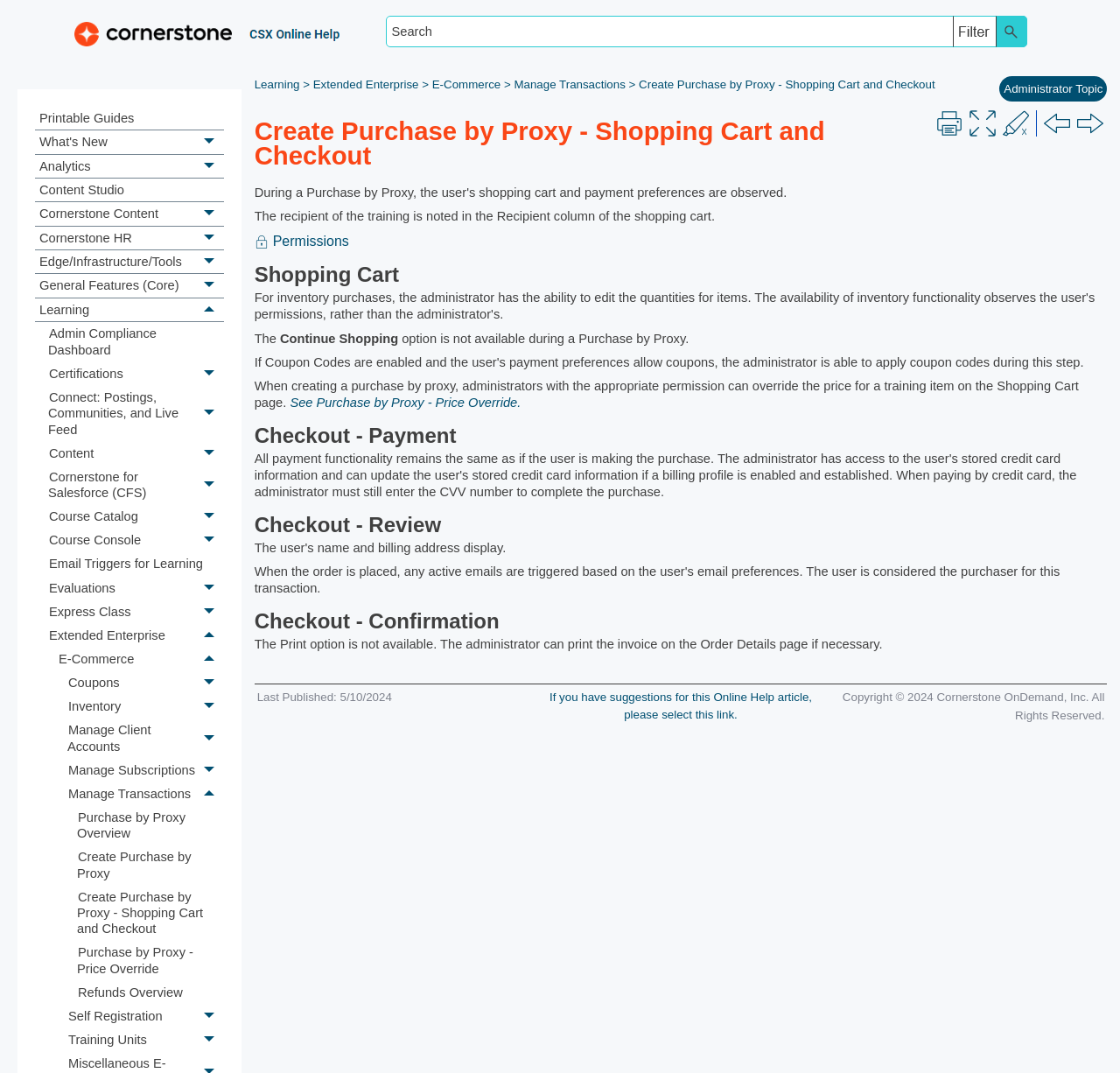Please extract the webpage's main title and generate its text content.

Create Purchase by Proxy - Shopping Cart and Checkout